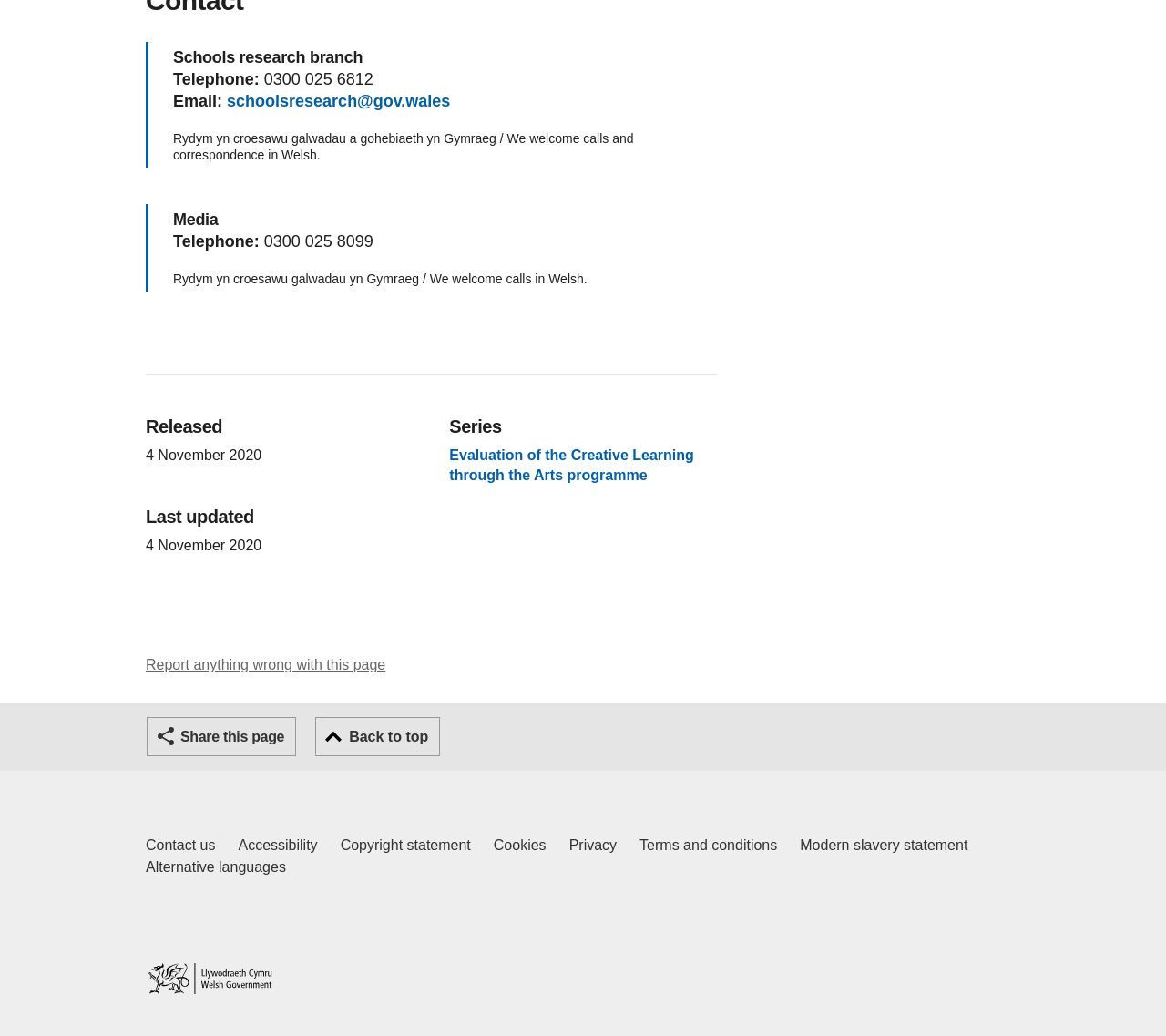Provide the bounding box coordinates of the HTML element described by the text: "Alternative languages". The coordinates should be in the format [left, top, right, bottom] with values between 0 and 1.

[0.125, 0.827, 0.245, 0.848]